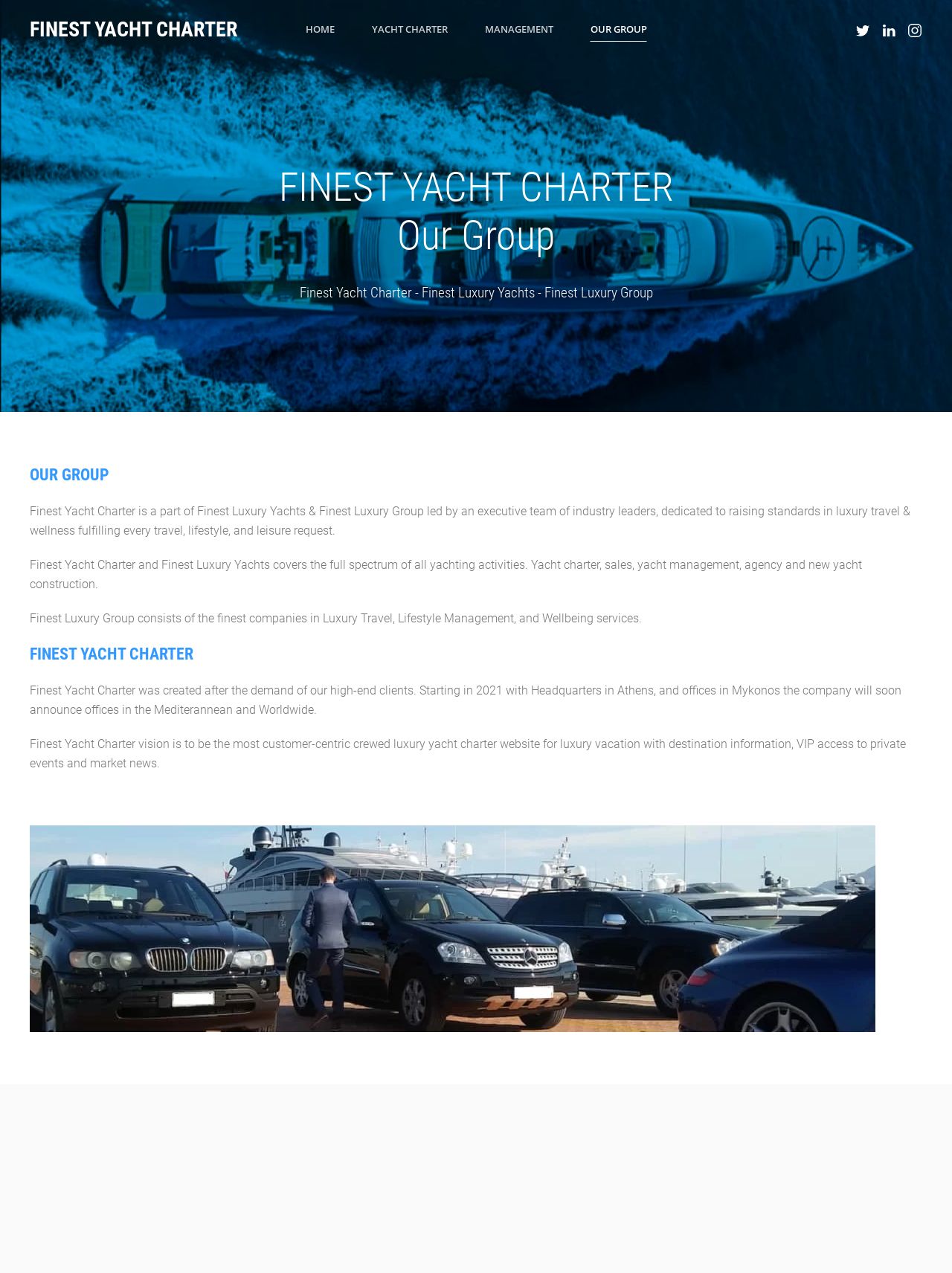Please locate the UI element described by "Finest Yacht Charter" and provide its bounding box coordinates.

[0.031, 0.0, 0.25, 0.047]